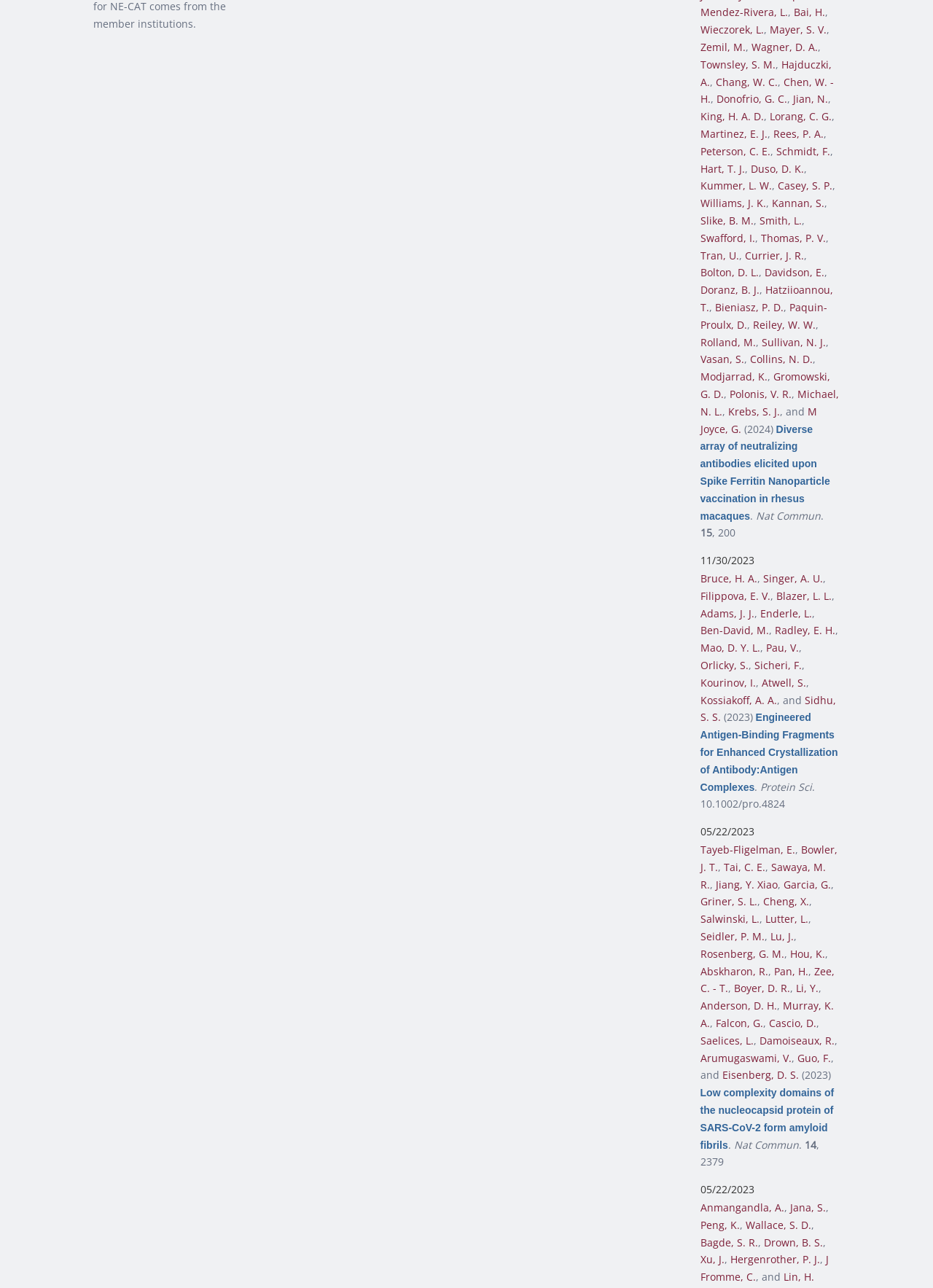Find the bounding box coordinates of the area that needs to be clicked in order to achieve the following instruction: "Click on the link 'Tayeb-Fligelman, E.'". The coordinates should be specified as four float numbers between 0 and 1, i.e., [left, top, right, bottom].

[0.75, 0.654, 0.852, 0.665]